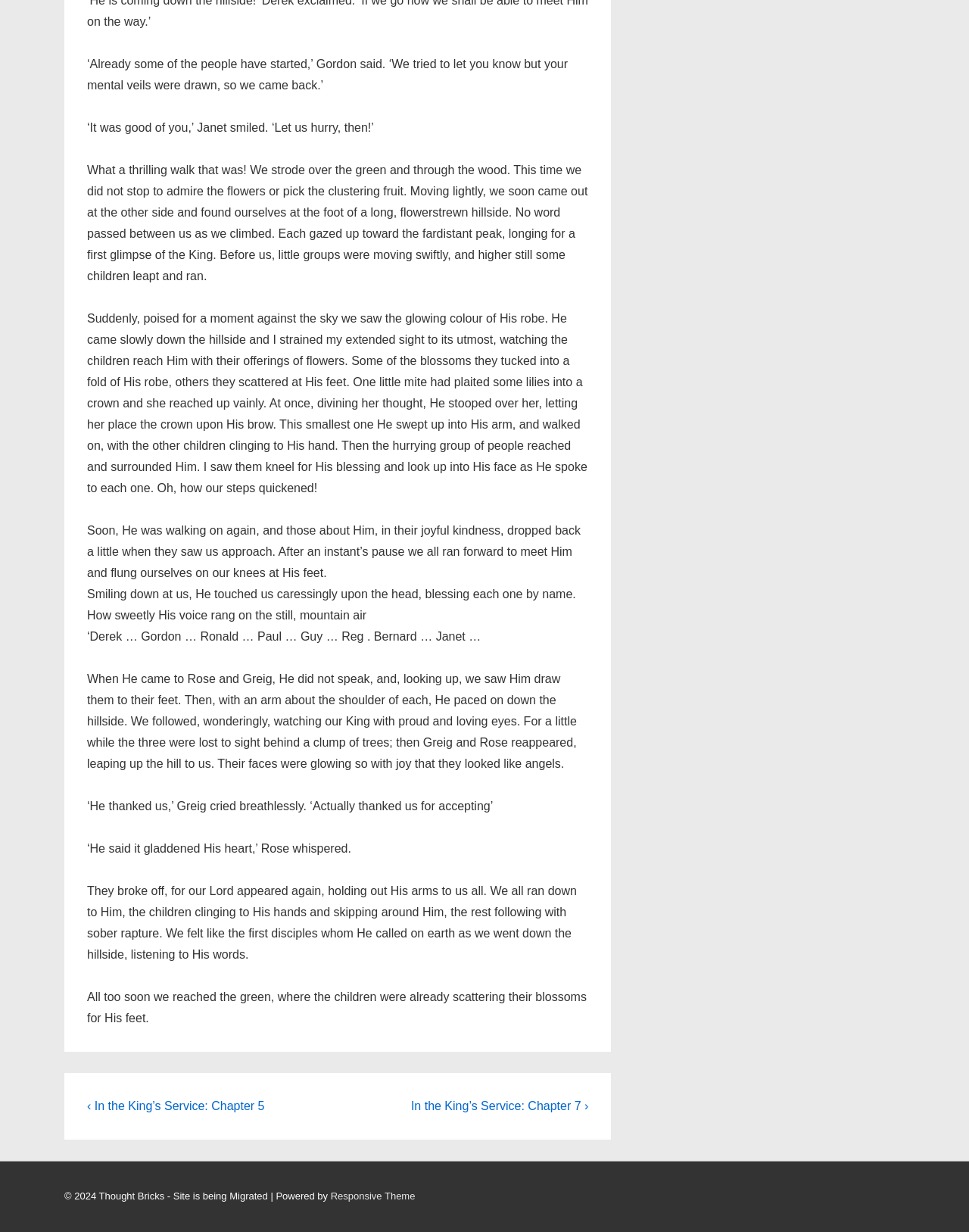What are the children doing?
Based on the image, provide your answer in one word or phrase.

Offering flowers